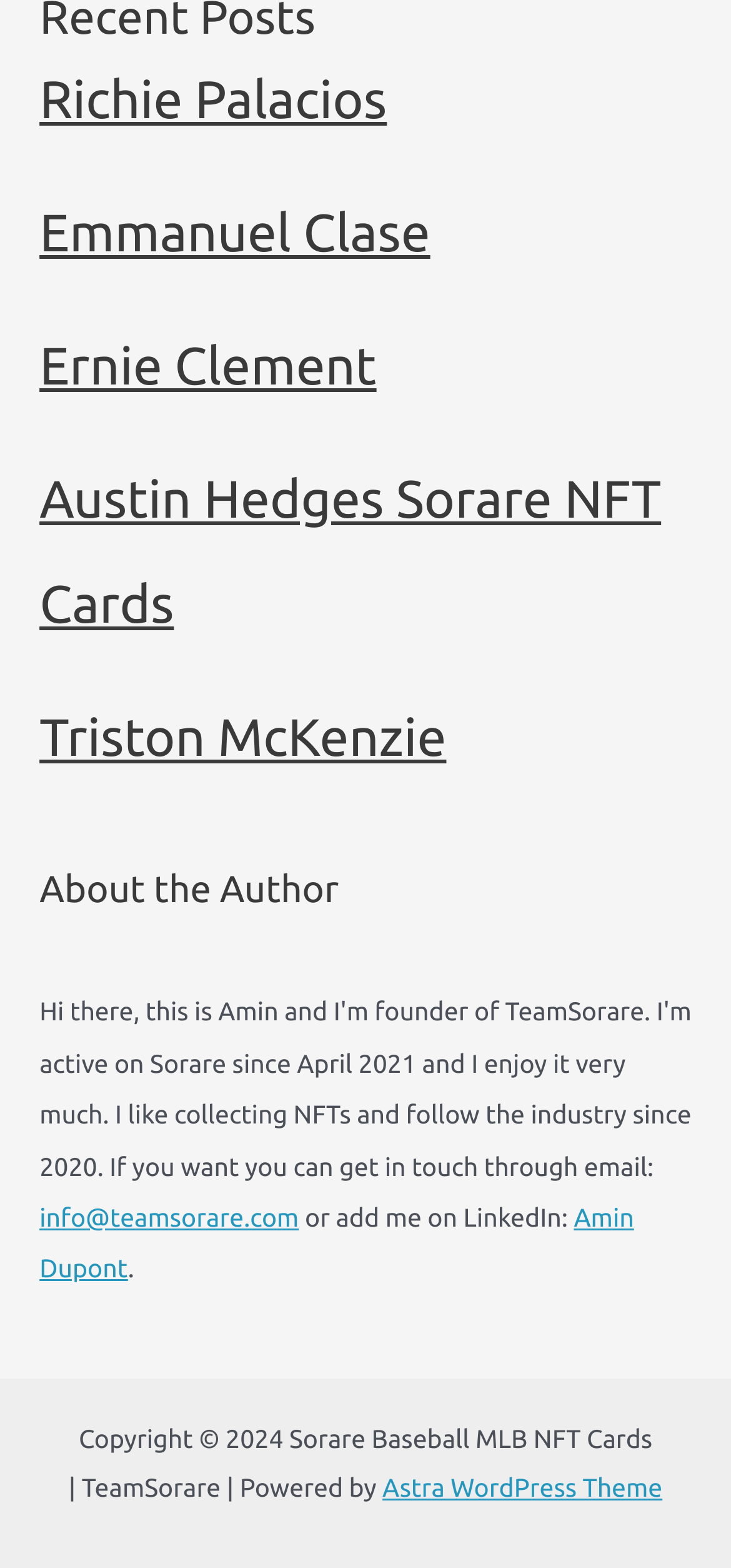Answer the question with a single word or phrase: 
What is the email address provided on the webpage?

info@teamsorare.com